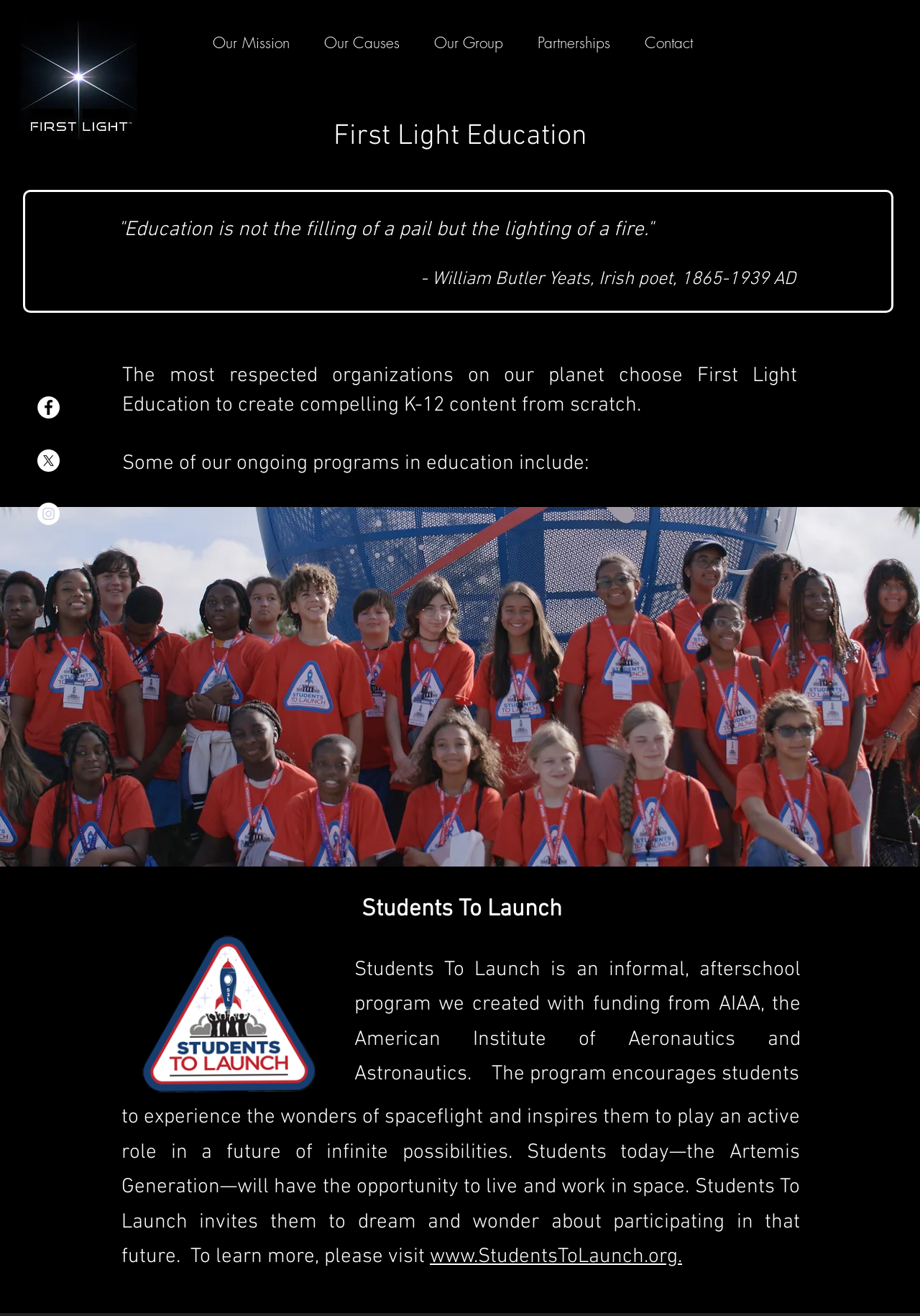What is the logo of First Light Education?
Please use the image to provide a one-word or short phrase answer.

FL-Logo_Wix.jpg